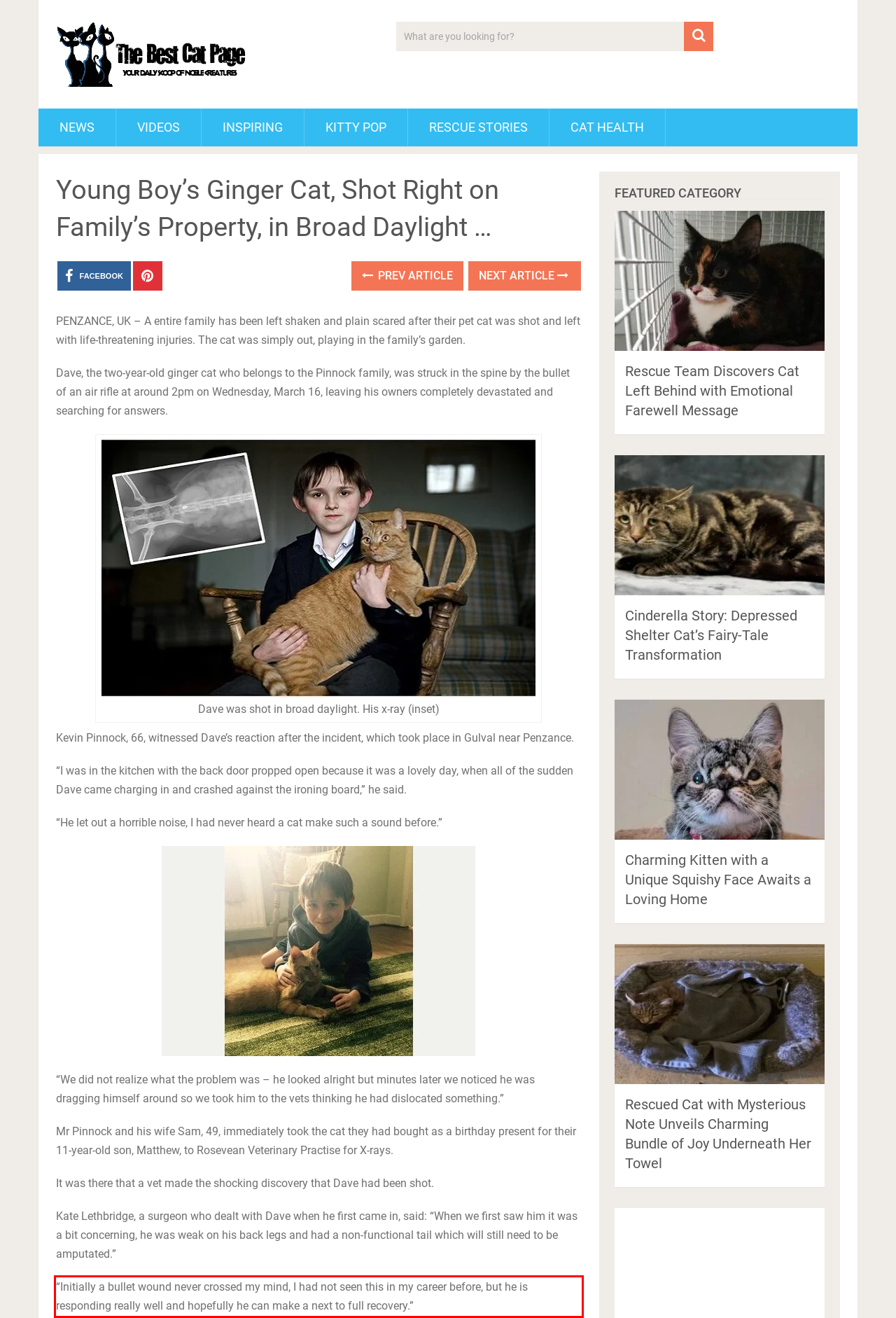Please perform OCR on the UI element surrounded by the red bounding box in the given webpage screenshot and extract its text content.

“Initially a bullet wound never crossed my mind, I had not seen this in my career before, but he is responding really well and hopefully he can make a next to full recovery.”